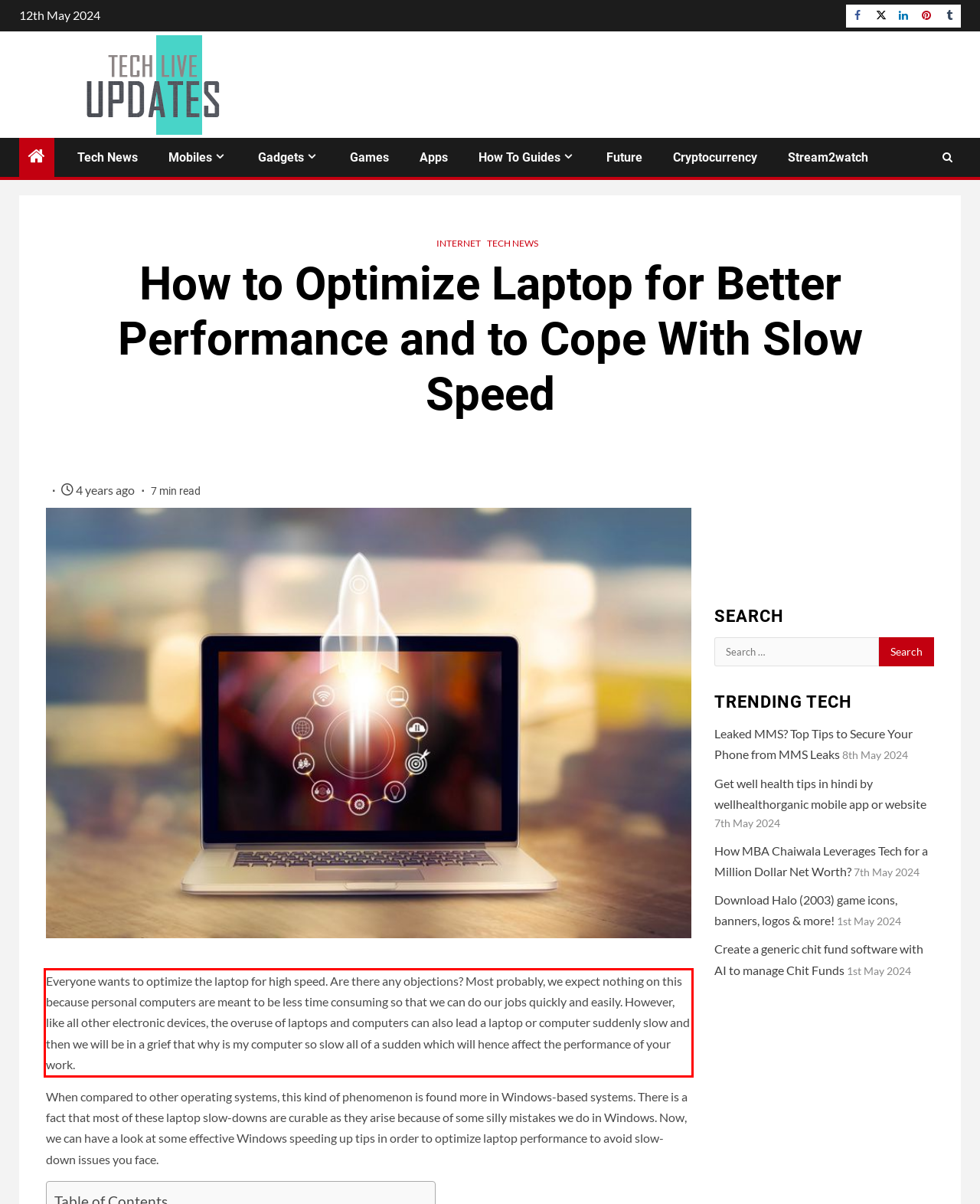Given the screenshot of the webpage, identify the red bounding box, and recognize the text content inside that red bounding box.

Everyone wants to optimize the laptop for high speed. Are there any objections? Most probably, we expect nothing on this because personal computers are meant to be less time consuming so that we can do our jobs quickly and easily. However, like all other electronic devices, the overuse of laptops and computers can also lead a laptop or computer suddenly slow and then we will be in a grief that why is my computer so slow all of a sudden which will hence affect the performance of your work.